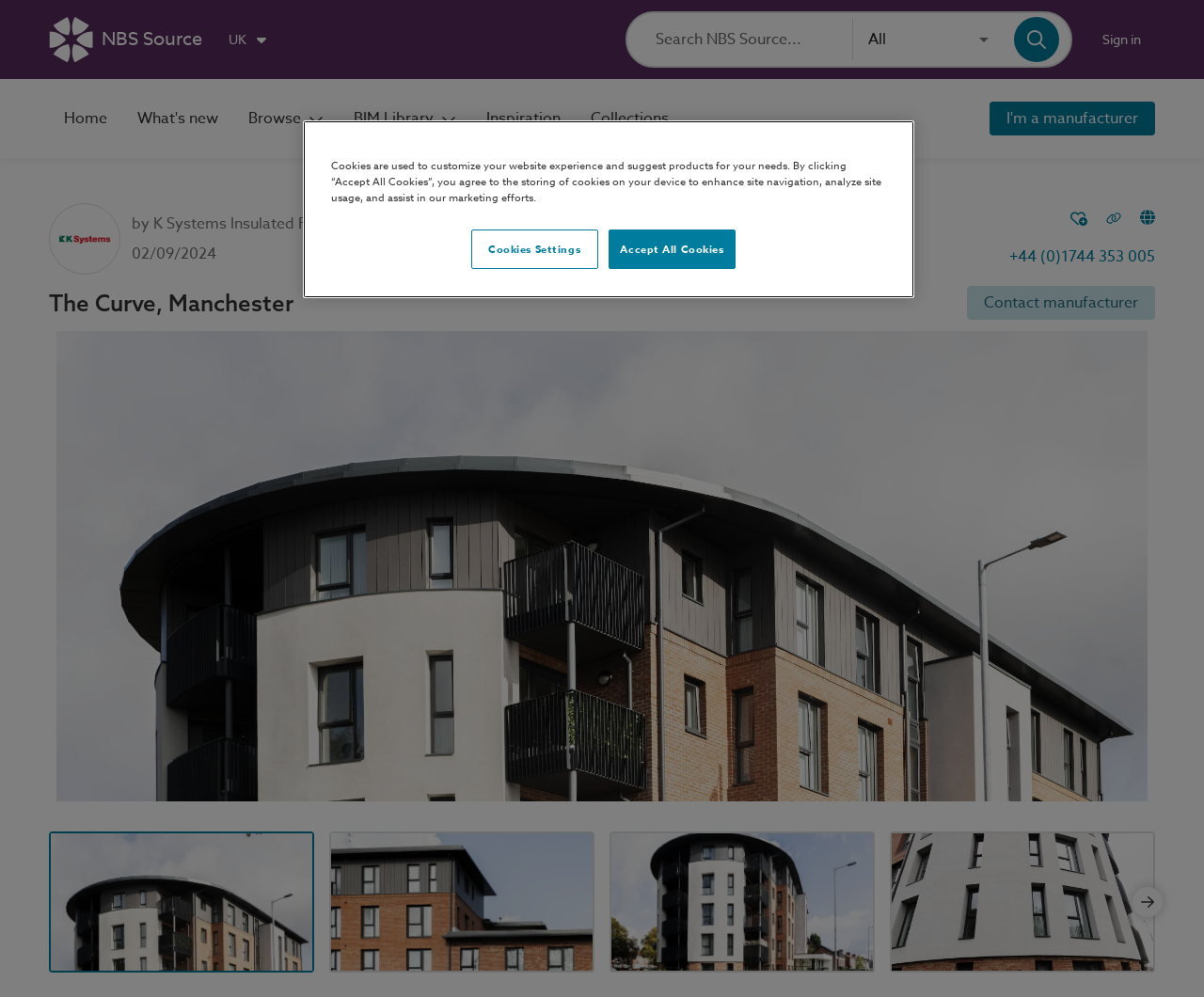Identify the bounding box coordinates of the section to be clicked to complete the task described by the following instruction: "Search for something". The coordinates should be four float numbers between 0 and 1, formatted as [left, top, right, bottom].

[0.545, 0.03, 0.708, 0.049]